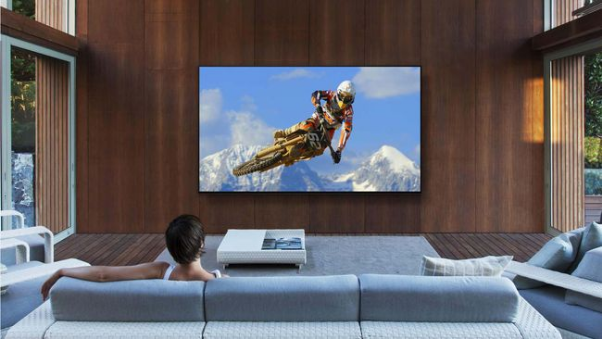What type of television is showcased?
Provide an in-depth and detailed answer to the question.

The image highlights the advanced visual capabilities of the Sony Bravia X950G Series television, which features 4K HDR technology designed for an immersive viewing experience.